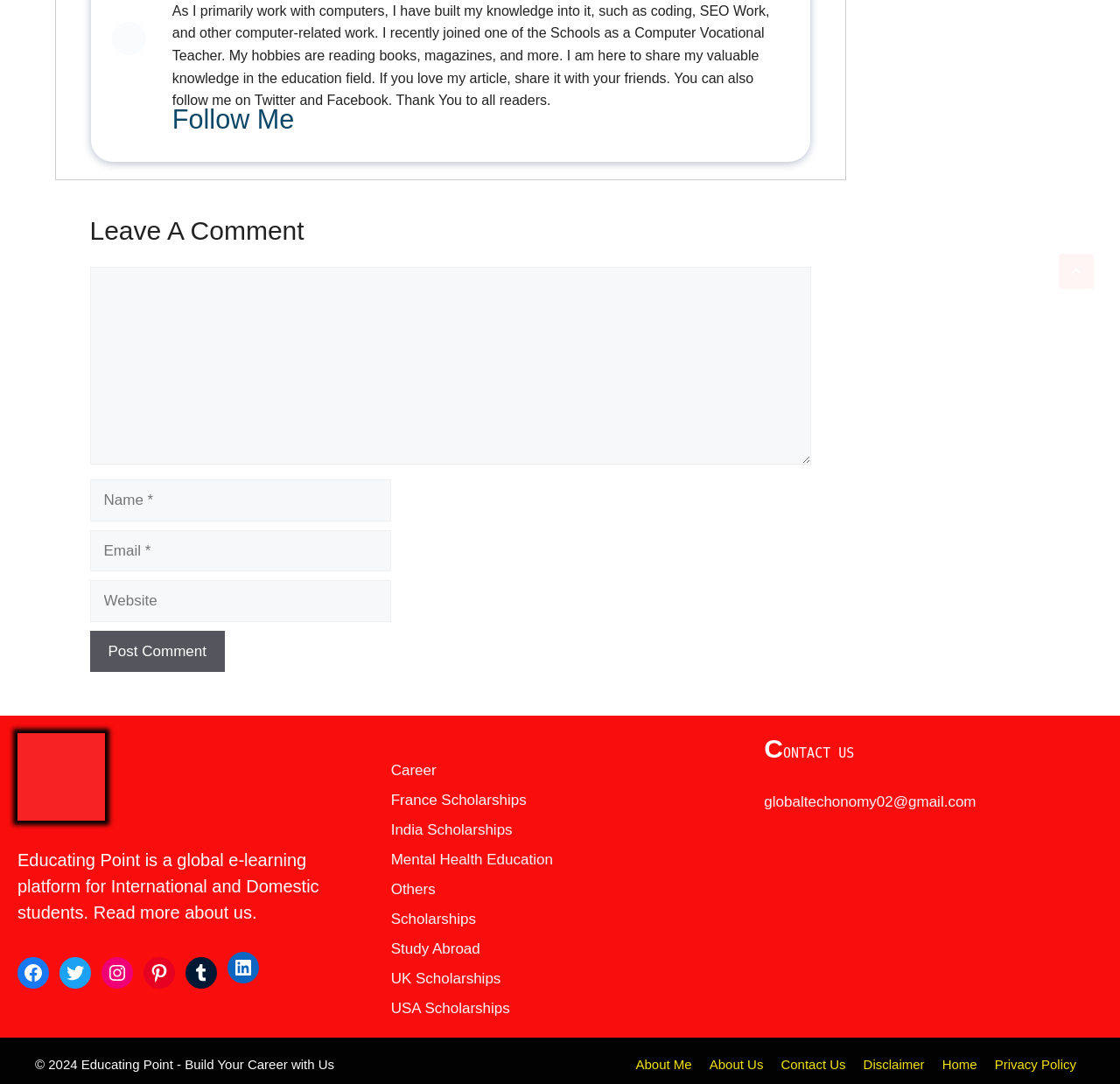What is the required information to post a comment?
Refer to the screenshot and answer in one word or phrase.

Name, Email, Comment